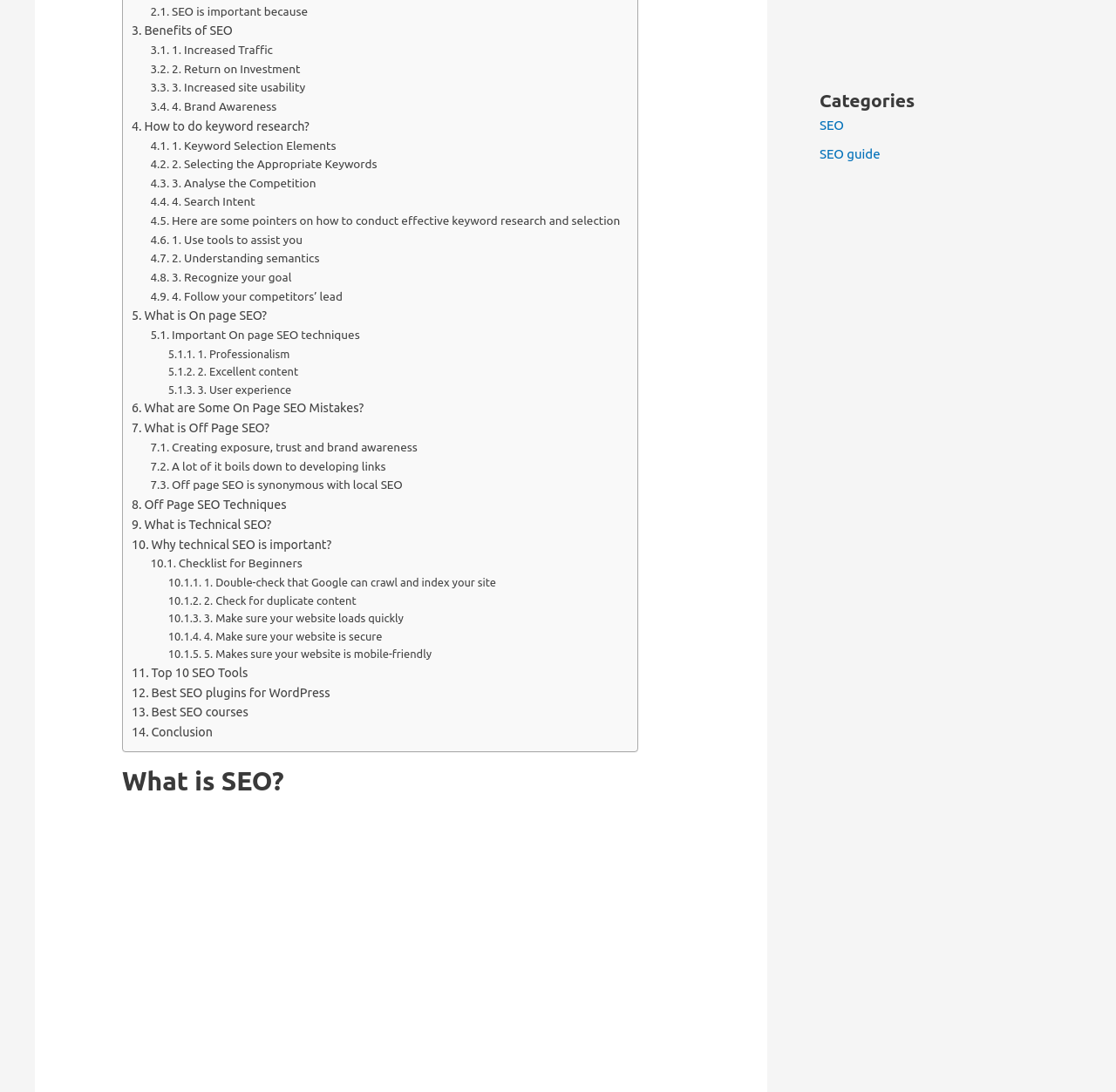Identify the bounding box coordinates of the part that should be clicked to carry out this instruction: "Read about 'Benefits of SEO'".

[0.118, 0.019, 0.208, 0.038]